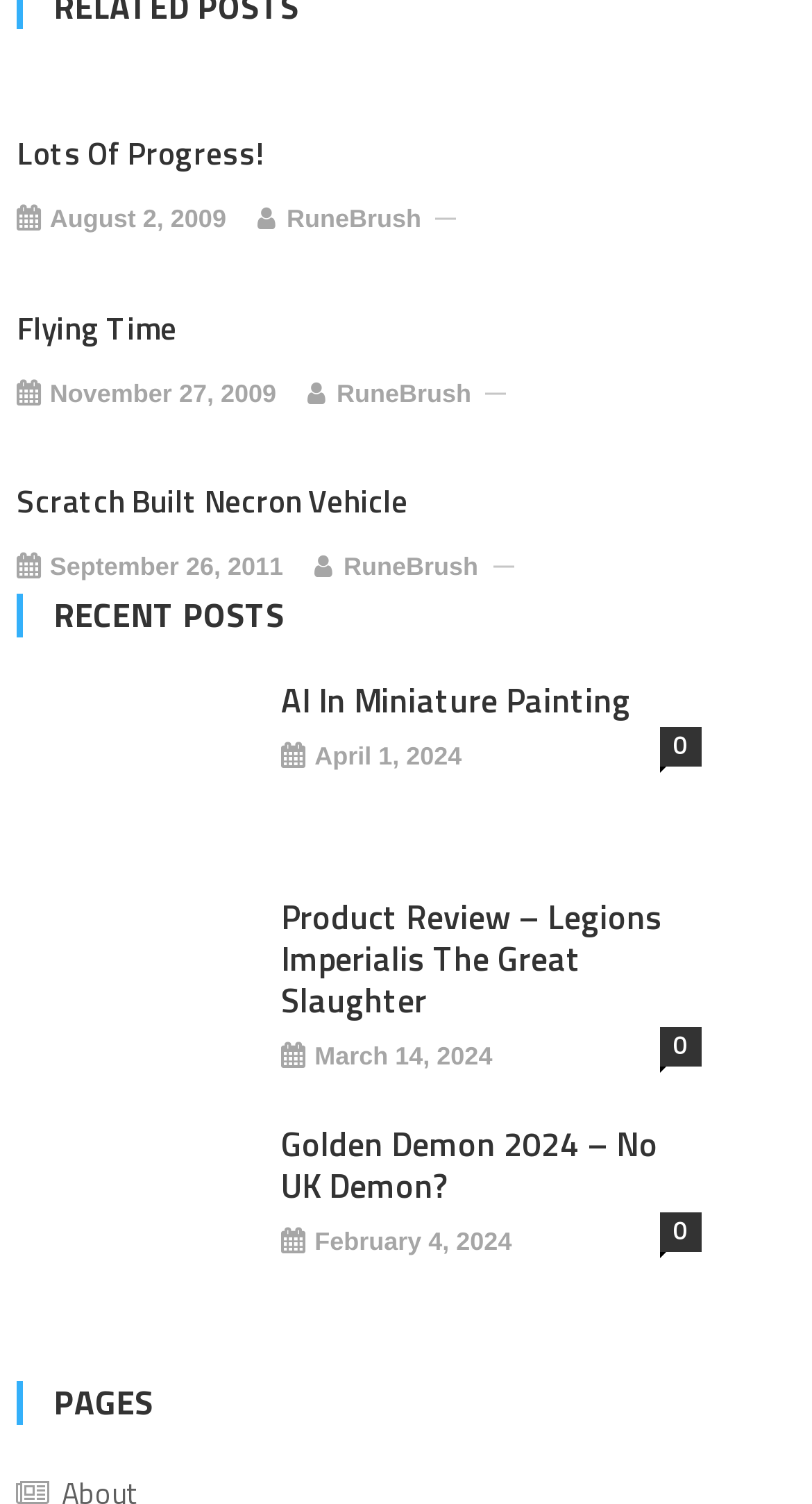Please identify the coordinates of the bounding box for the clickable region that will accomplish this instruction: "Go to 'PAGES'".

[0.02, 0.918, 0.98, 0.947]